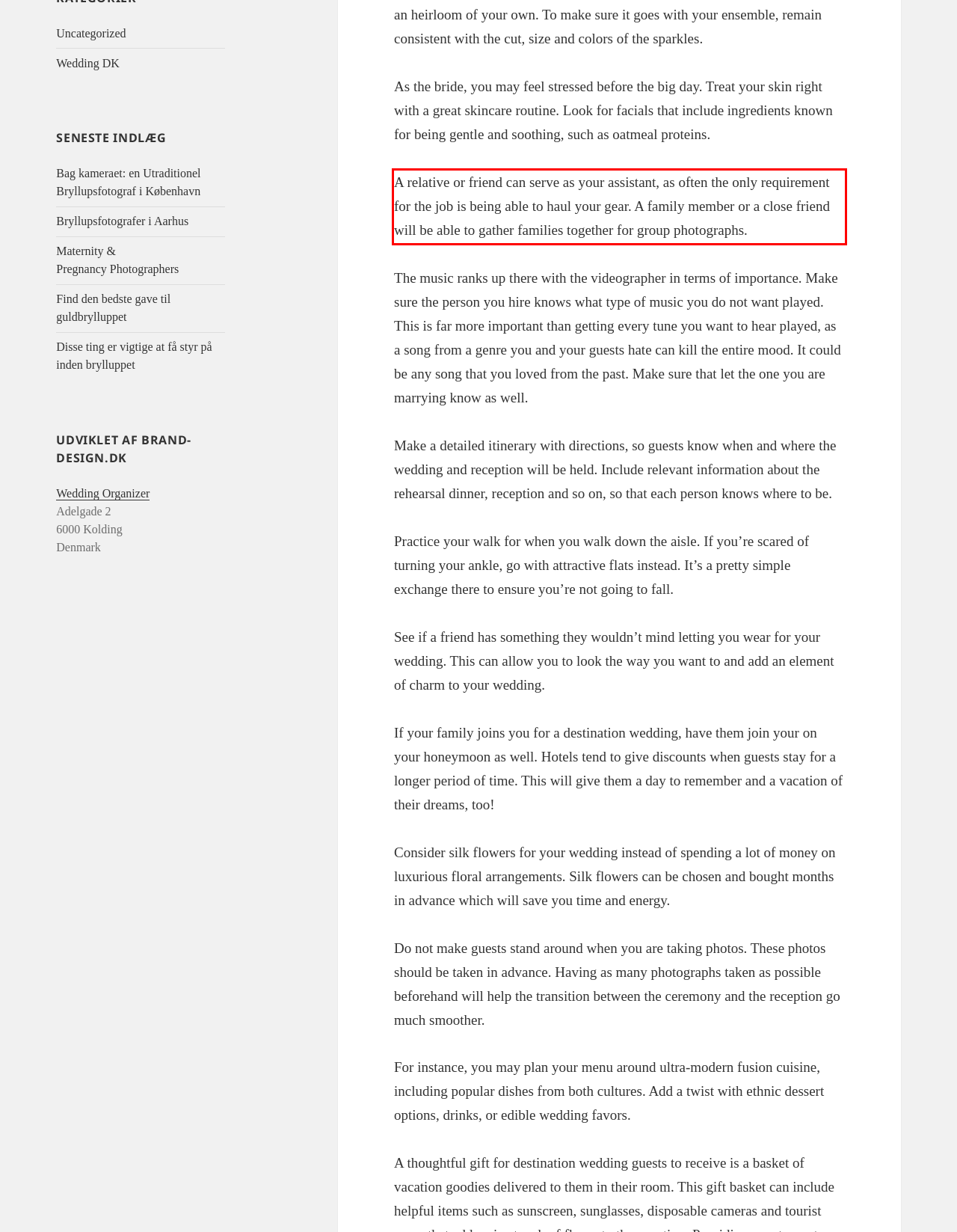Given a screenshot of a webpage containing a red bounding box, perform OCR on the text within this red bounding box and provide the text content.

A relative or friend can serve as your assistant, as often the only requirement for the job is being able to haul your gear. A family member or a close friend will be able to gather families together for group photographs.